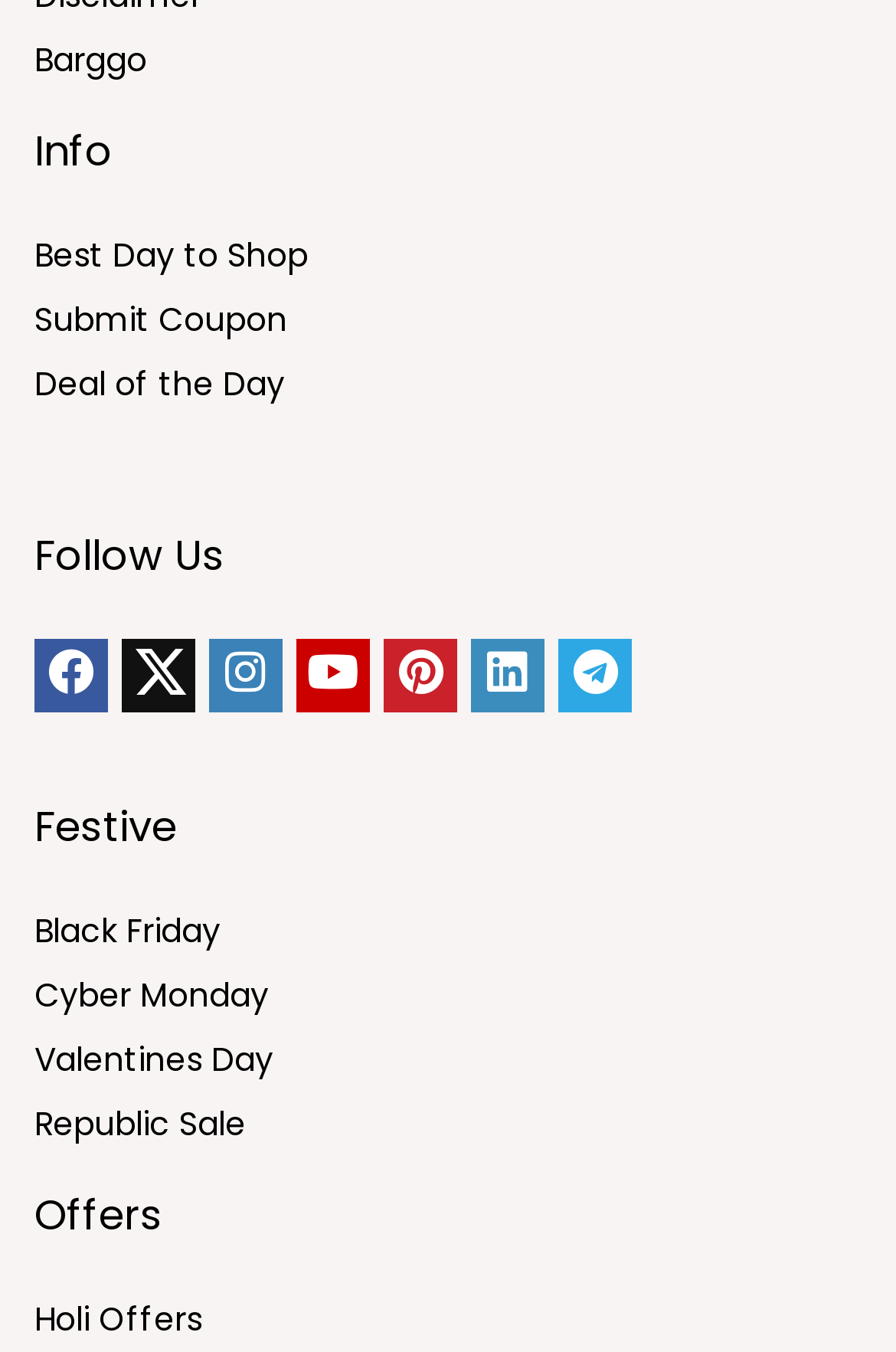Extract the bounding box coordinates of the UI element described by: "Holi Offers". The coordinates should include four float numbers ranging from 0 to 1, e.g., [left, top, right, bottom].

[0.038, 0.959, 0.226, 0.993]